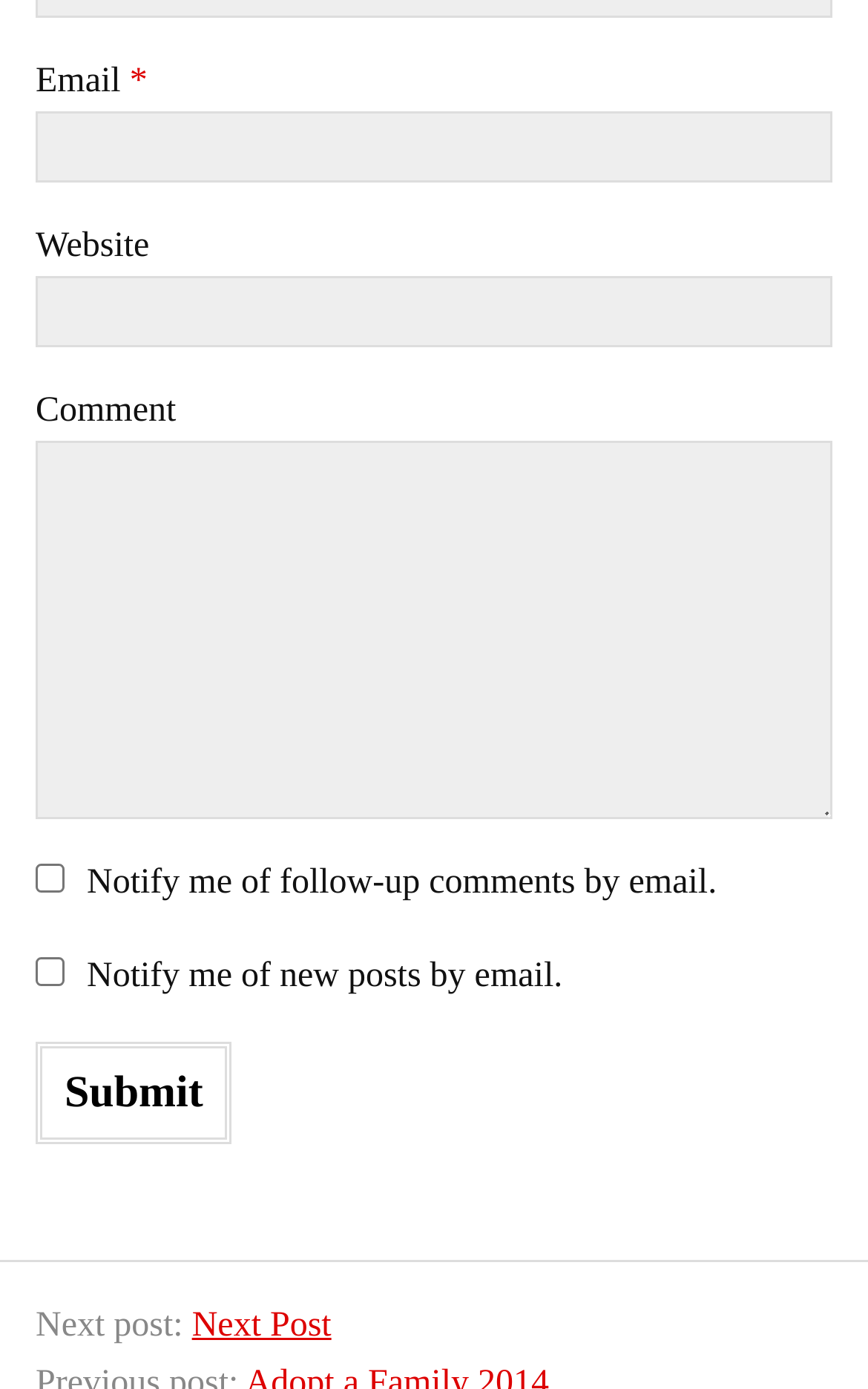From the webpage screenshot, predict the bounding box coordinates (top-left x, top-left y, bottom-right x, bottom-right y) for the UI element described here: parent_node: Email * name="email"

[0.041, 0.08, 0.959, 0.131]